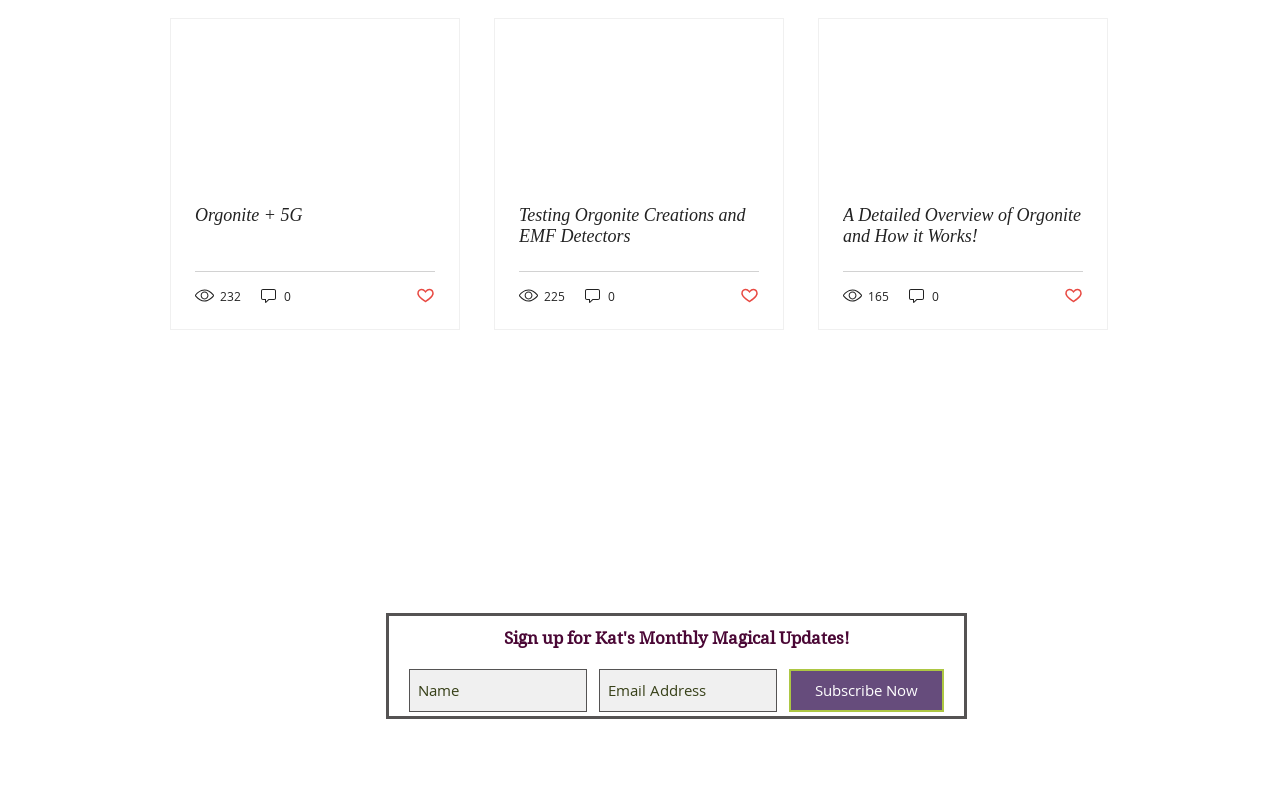How many social media links are available? Based on the image, give a response in one word or a short phrase.

4